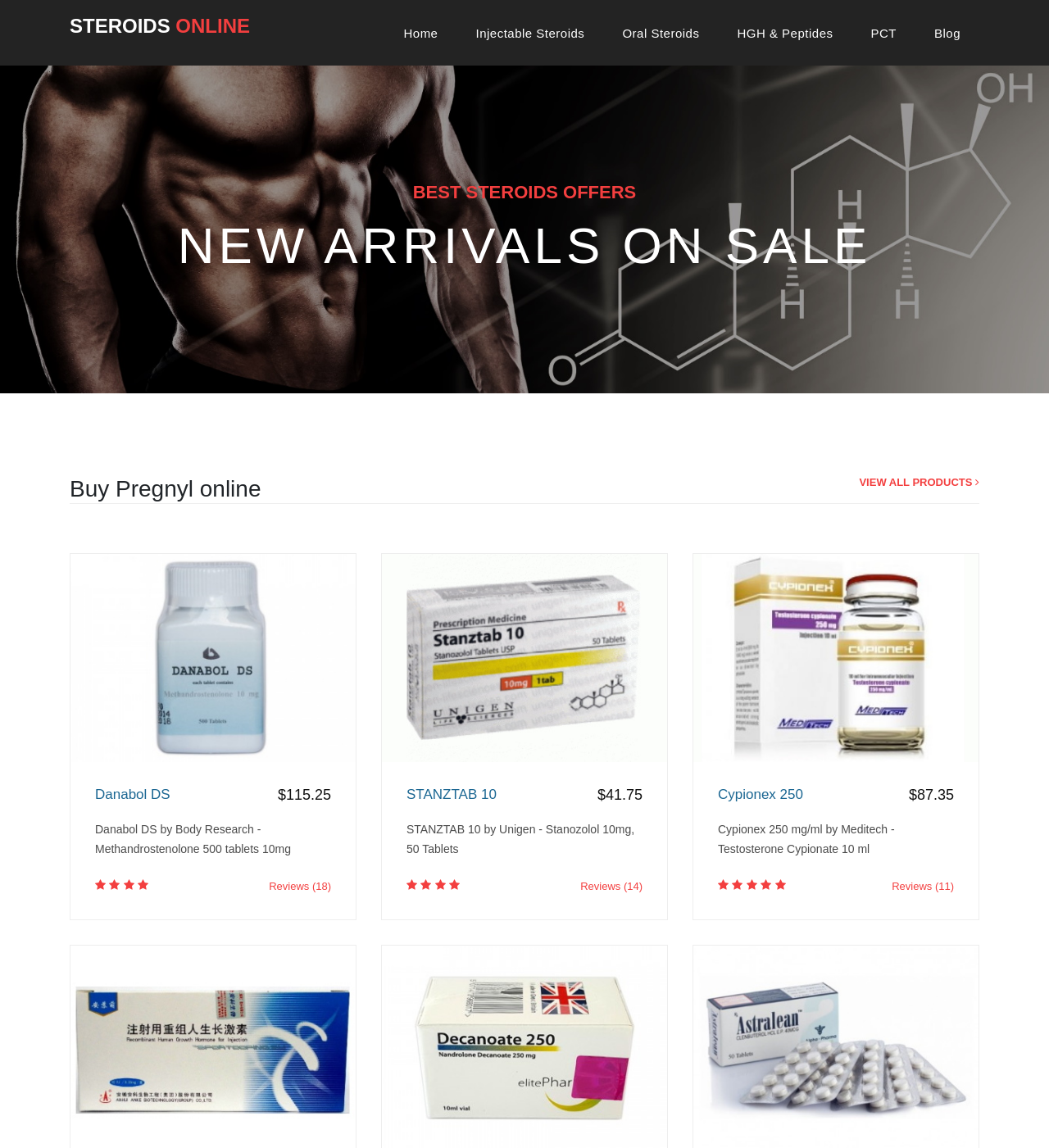Locate the bounding box coordinates of the area that needs to be clicked to fulfill the following instruction: "Buy Danabol DS". The coordinates should be in the format of four float numbers between 0 and 1, namely [left, top, right, bottom].

[0.067, 0.566, 0.339, 0.578]